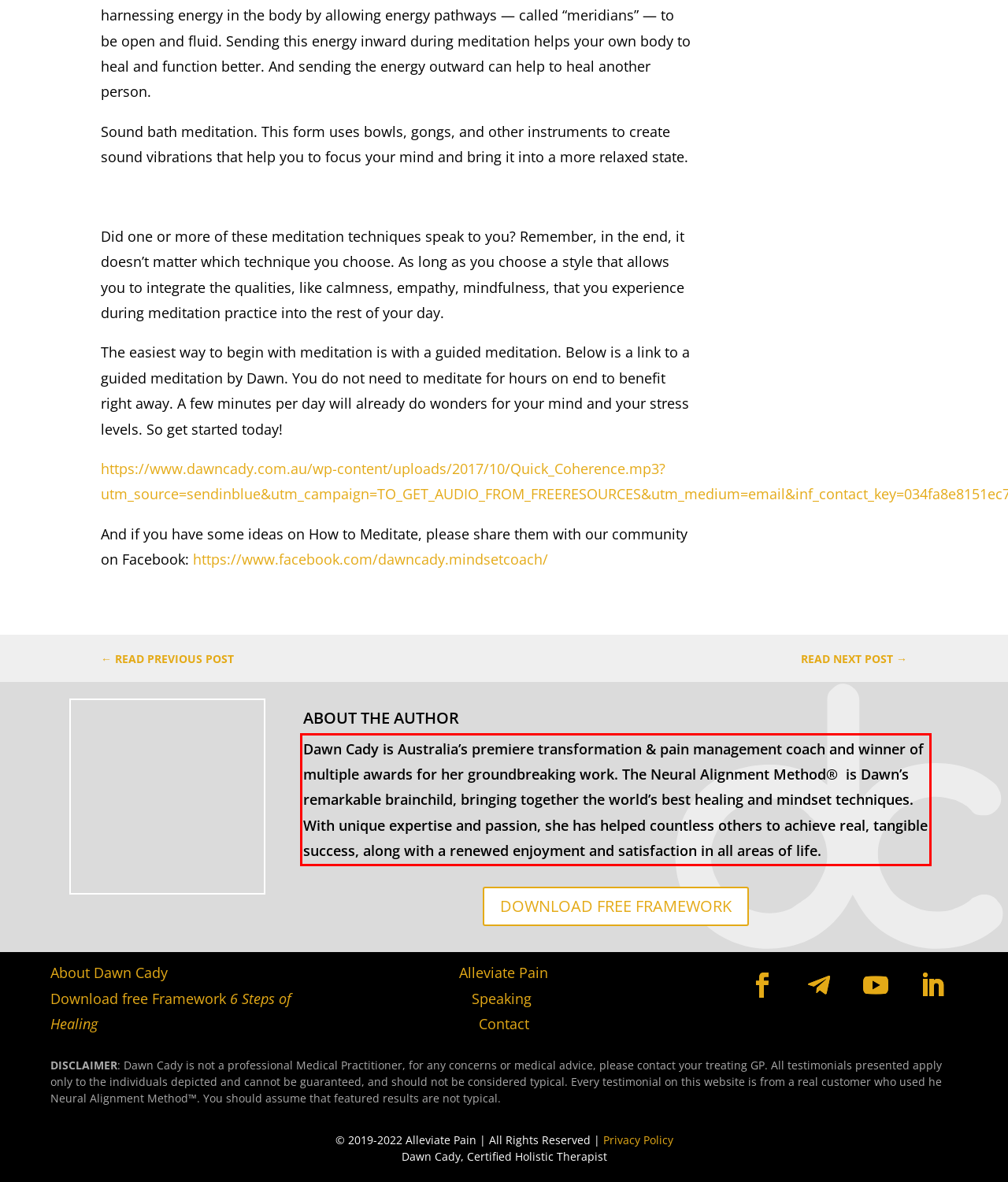Analyze the red bounding box in the provided webpage screenshot and generate the text content contained within.

Dawn Cady is Australia’s premiere transformation & pain management coach and winner of multiple awards for her groundbreaking work. The Neural Alignment Method® is Dawn’s remarkable brainchild, bringing together the world’s best healing and mindset techniques. With unique expertise and passion, she has helped countless others to achieve real, tangible success, along with a renewed enjoyment and satisfaction in all areas of life.